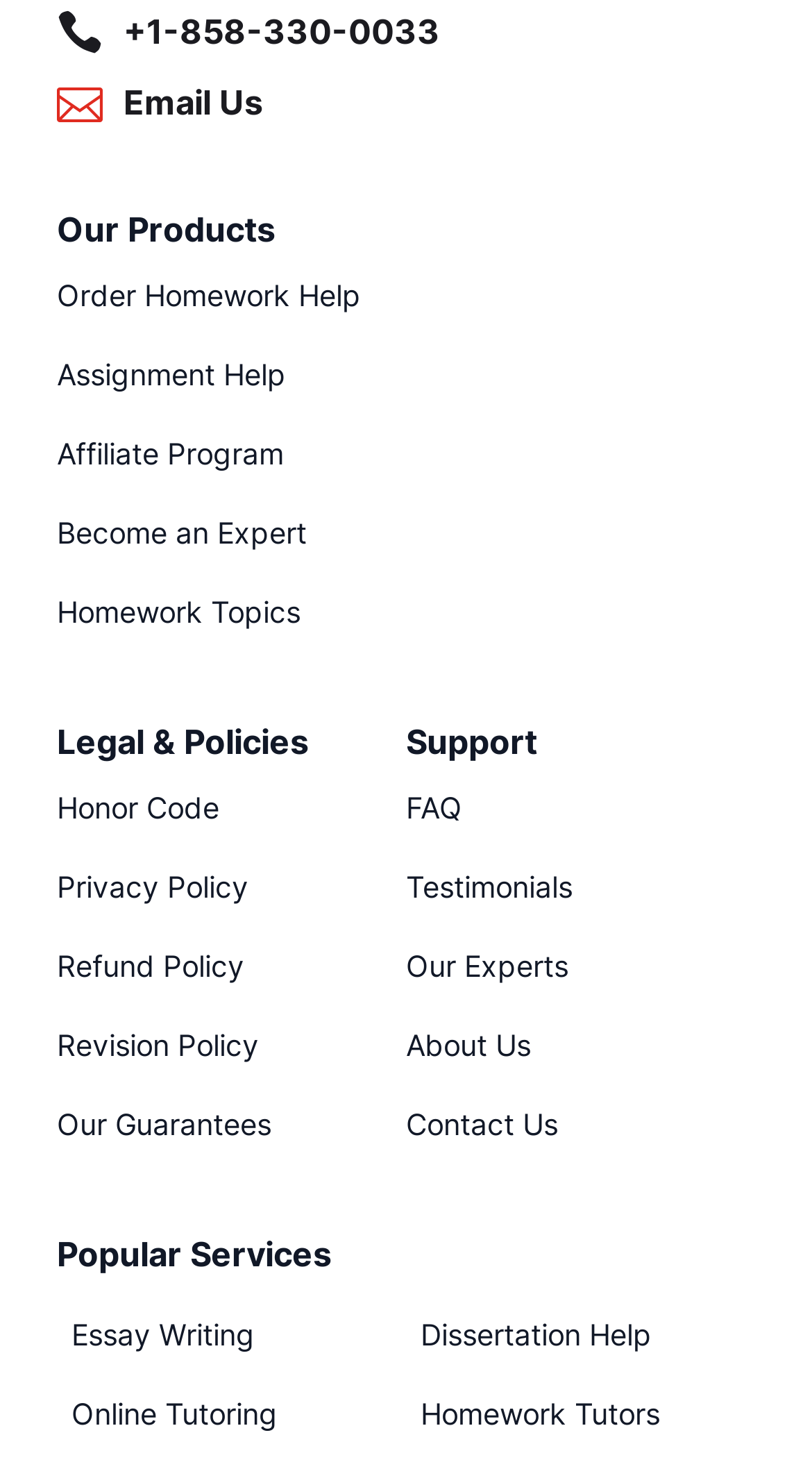Locate the bounding box coordinates of the element to click to perform the following action: 'Contact Us'. The coordinates should be given as four float values between 0 and 1, in the form of [left, top, right, bottom].

[0.5, 0.758, 0.687, 0.782]